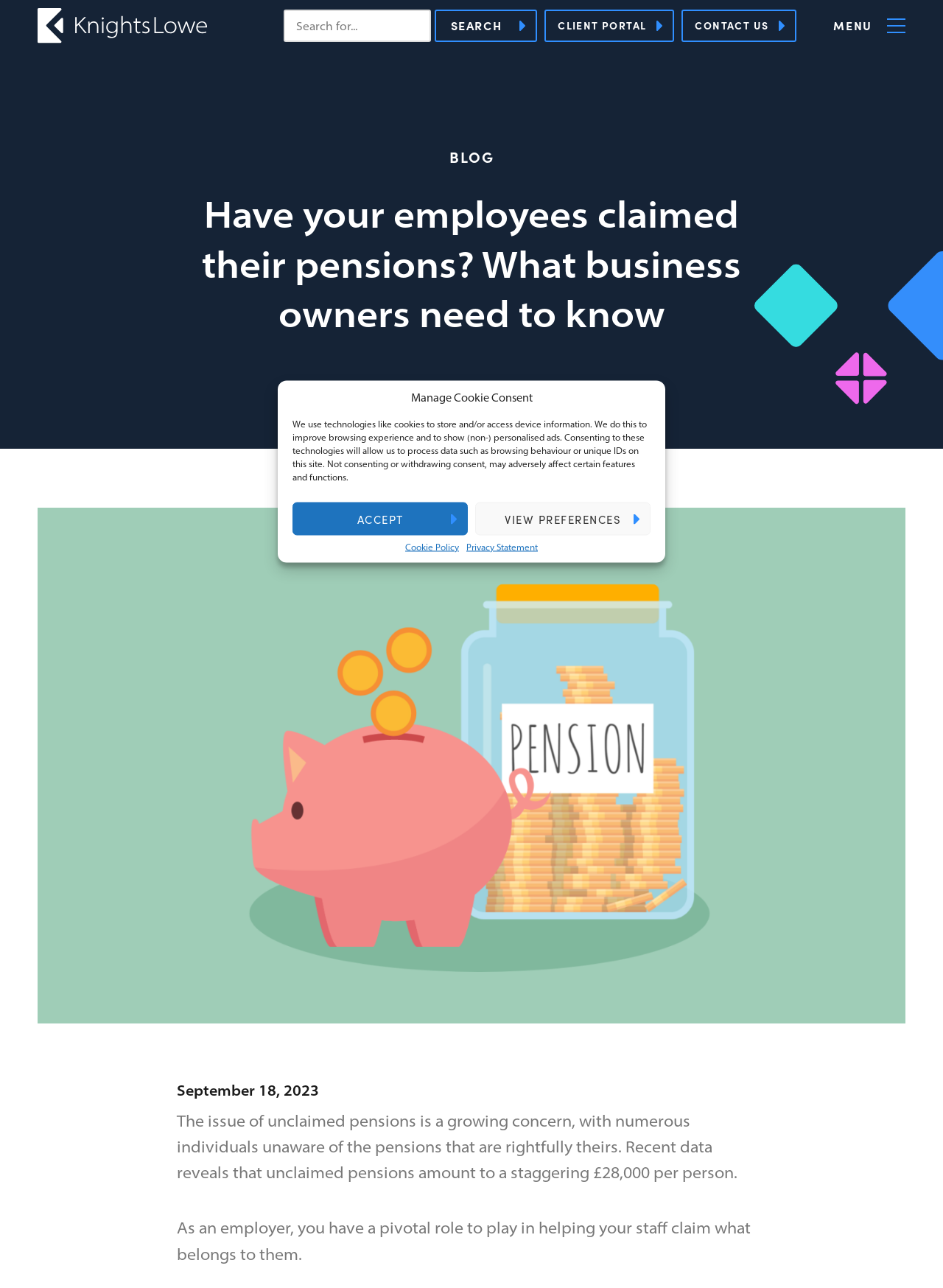Please answer the following question using a single word or phrase: 
What can be searched for using the search bar?

Unknown